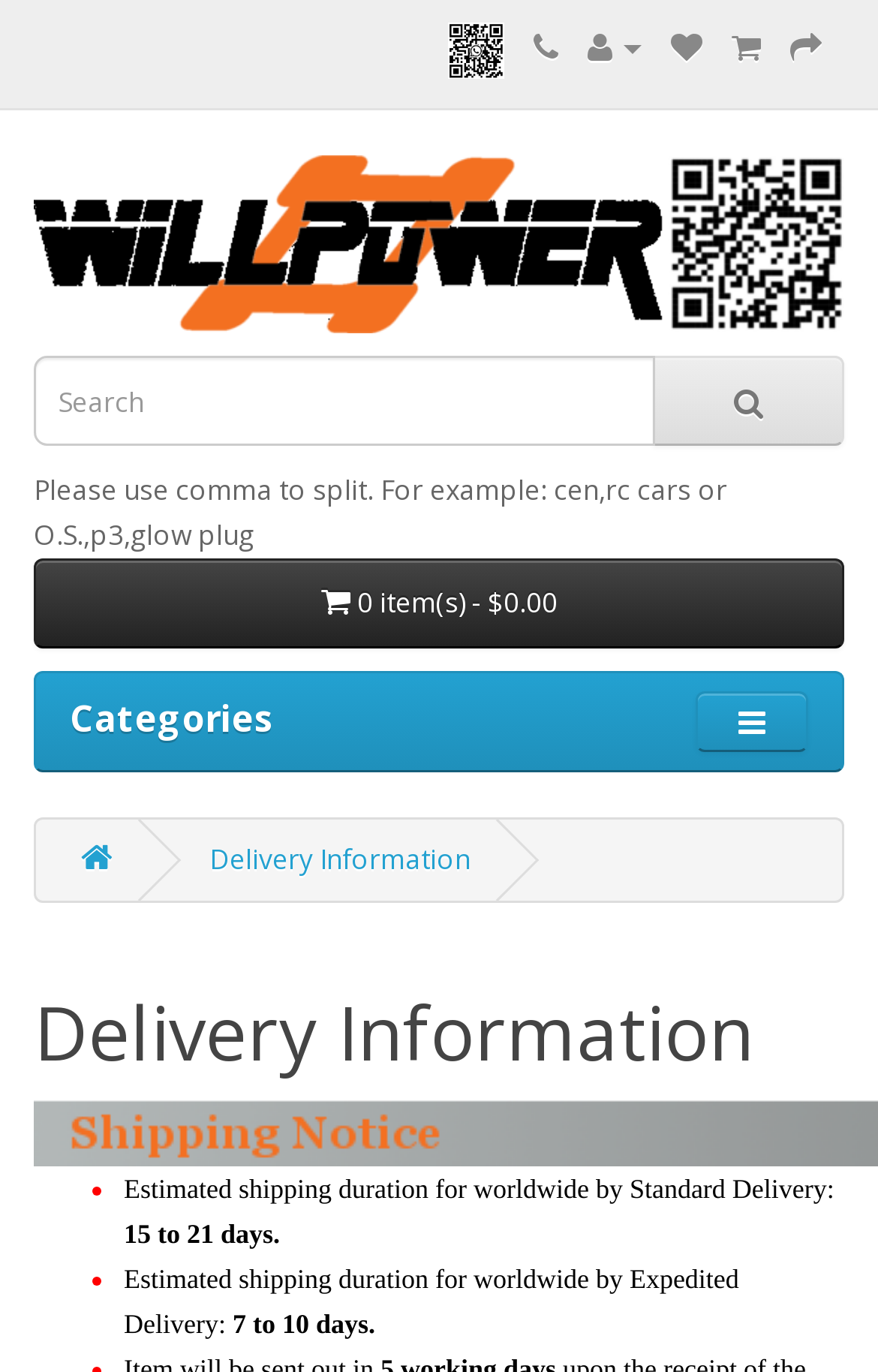What is the purpose of the textbox?
Please use the image to provide a one-word or short phrase answer.

To input categories